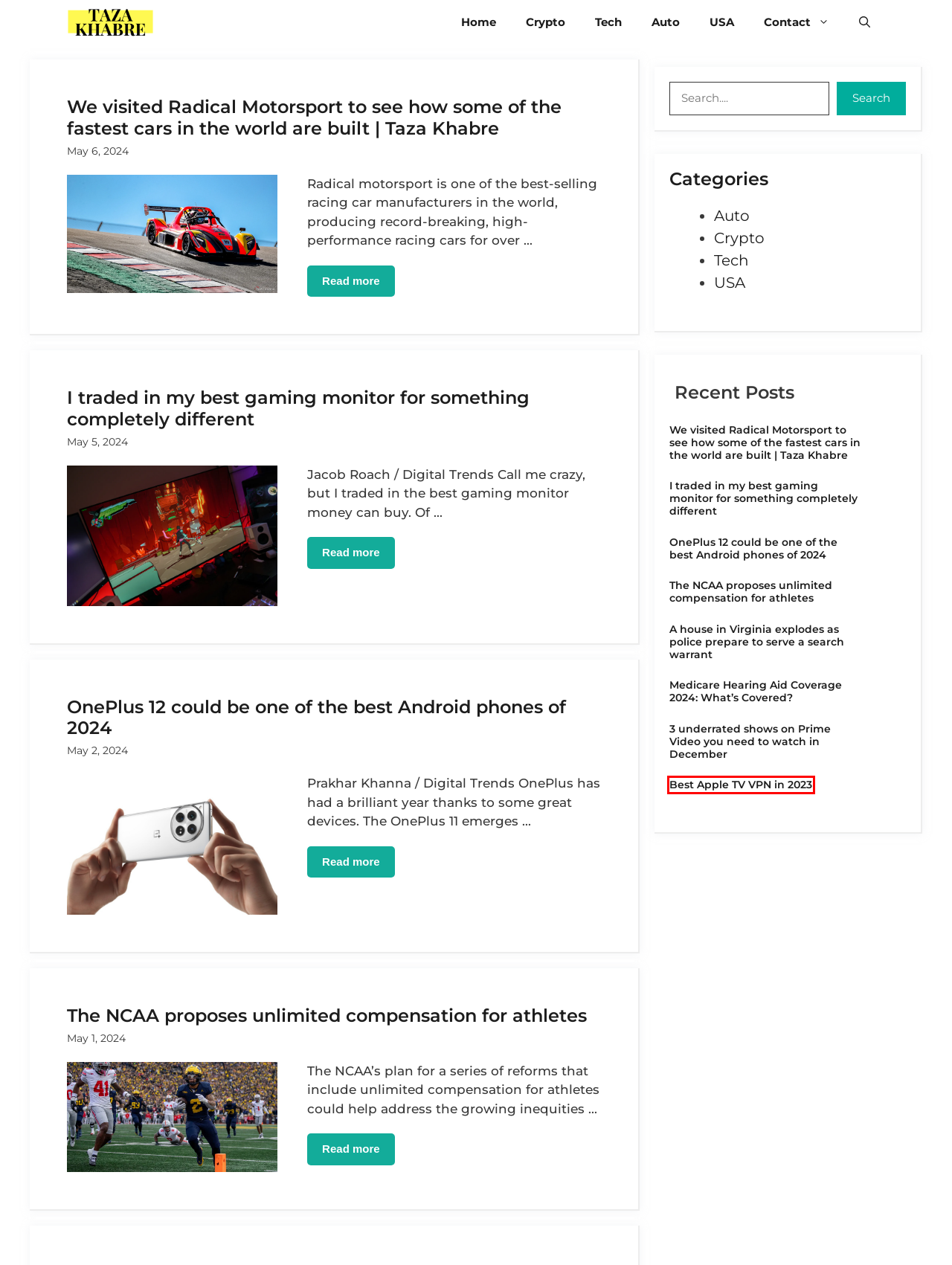You are presented with a screenshot of a webpage with a red bounding box. Select the webpage description that most closely matches the new webpage after clicking the element inside the red bounding box. The options are:
A. Best Apple TV VPN in 2023 - Taza Khabre
B. OnePlus 12 could be one of the best Android phones of 2024 - Taza Khabre
C. The NCAA proposes unlimited compensation for athletes - Taza Khabre
D. A house in Virginia explodes as police prepare to serve a search warrant - Taza Khabre
E. Auto Archives - Taza Khabre
F. Crypto Archives - Taza Khabre
G. Tech Archives - Taza Khabre
H. I traded in my best gaming monitor for something completely different - Taza Khabre

A